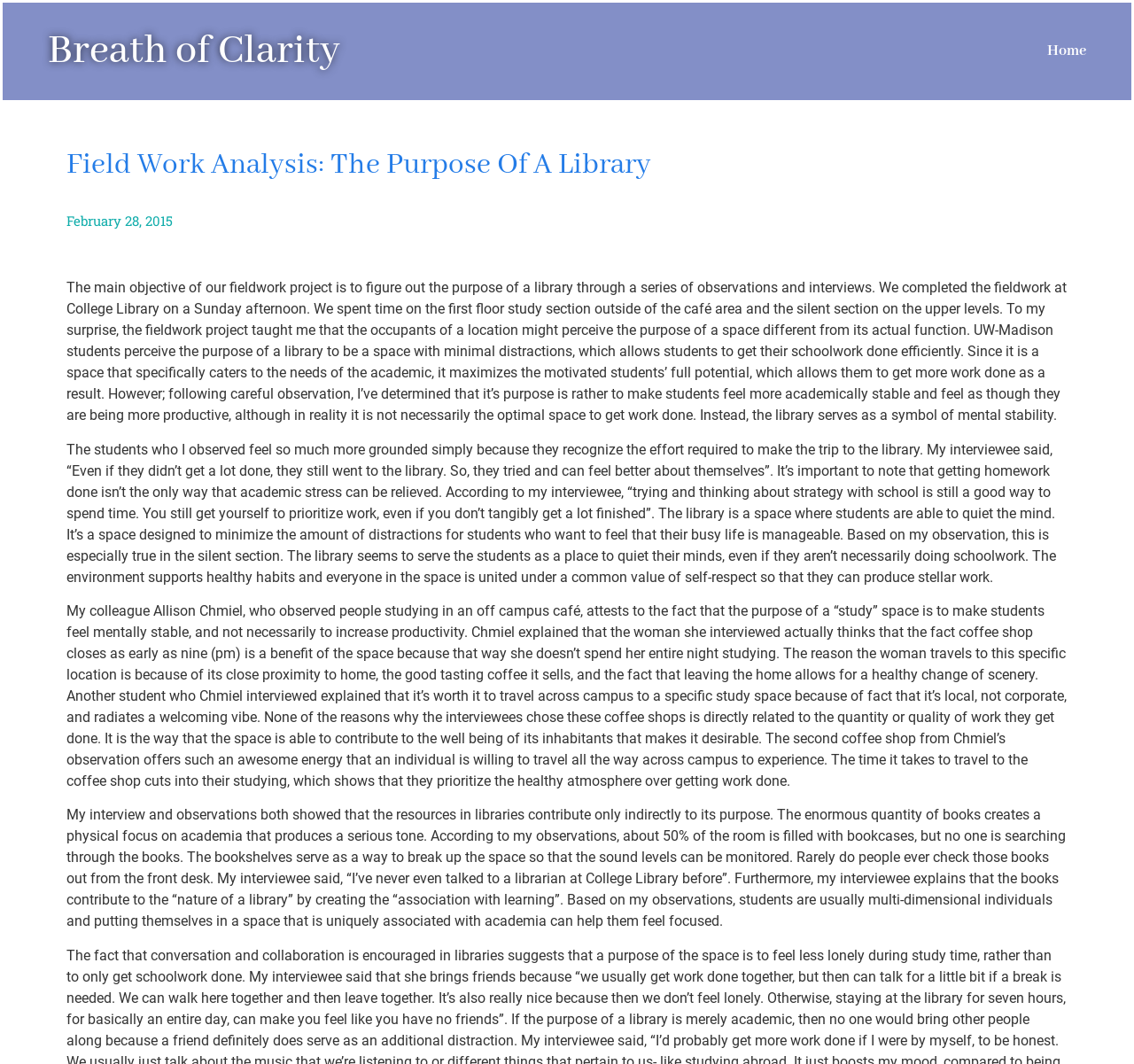Provide the bounding box coordinates of the UI element this sentence describes: "Breath of Clarity".

[0.042, 0.025, 0.3, 0.072]